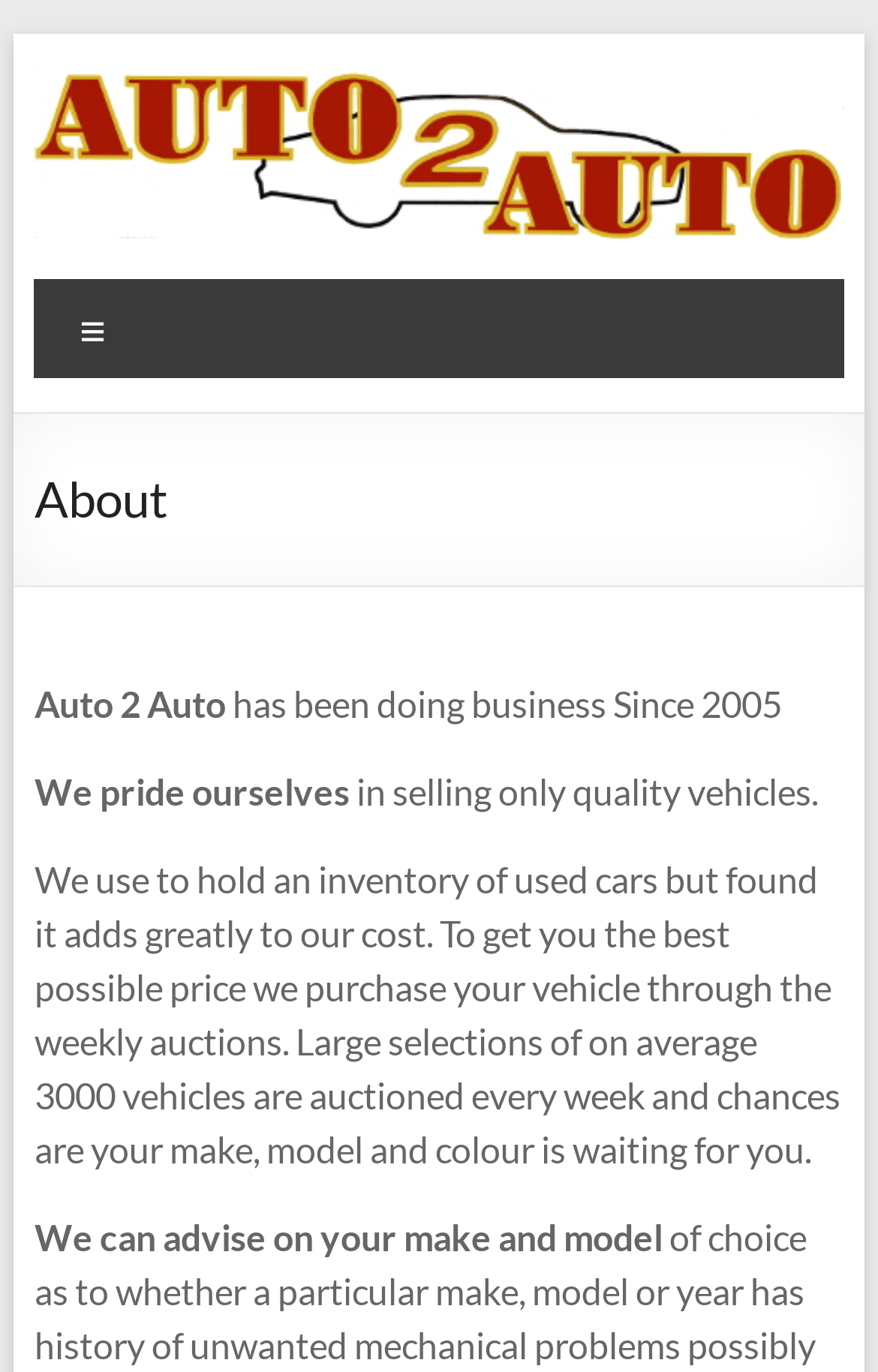Find the bounding box of the element with the following description: "Quality Used Cars". The coordinates must be four float numbers between 0 and 1, formatted as [left, top, right, bottom].

[0.039, 0.183, 0.77, 0.255]